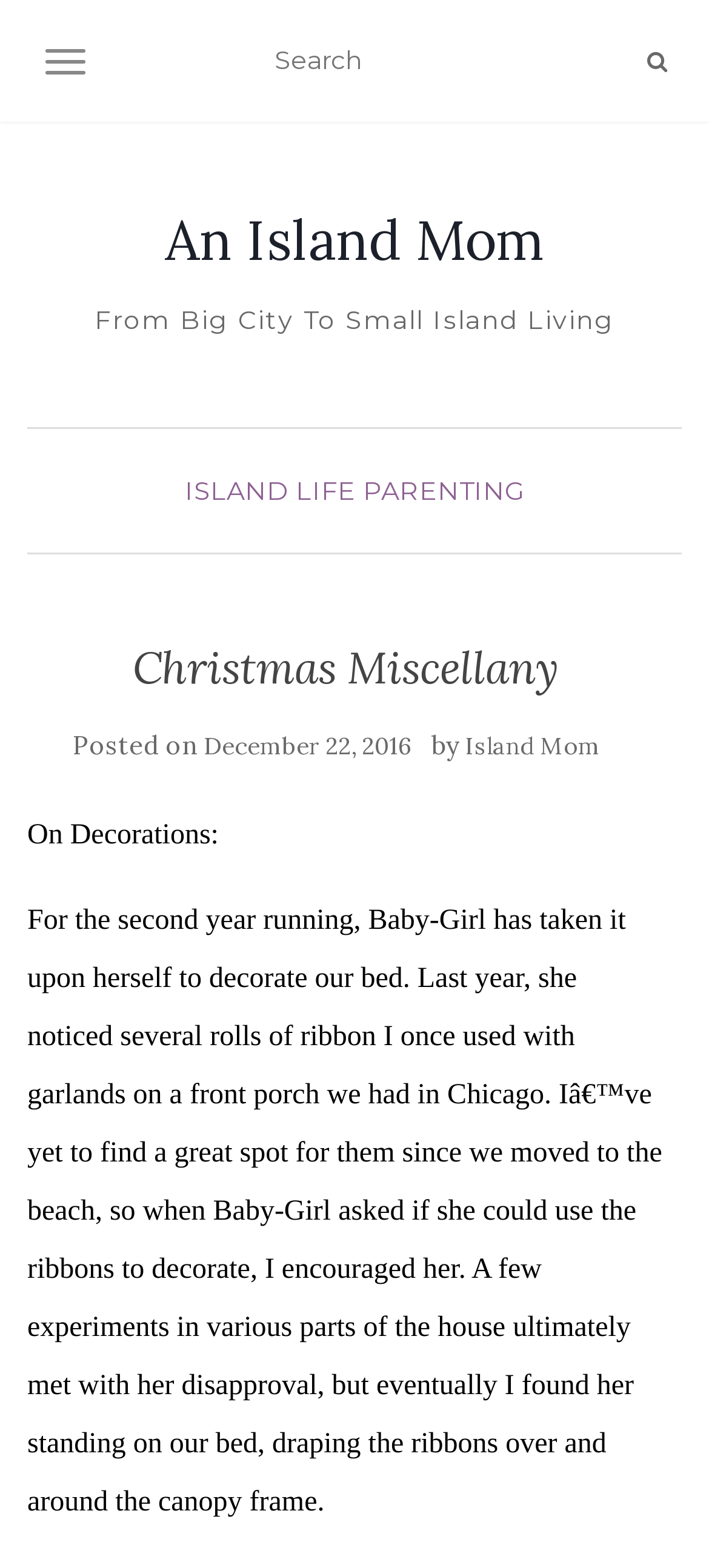Generate a comprehensive description of the webpage.

The webpage is about a personal blog, "An Island Mom", with a focus on Christmas miscellany. At the top left, there is a button to toggle navigation, and next to it, a search textbox with a magnifying glass icon on the right. Below these elements, the title "An Island Mom" is displayed as a link.

Further down, a subtitle "From Big City To Small Island Living" is shown. Underneath, there are two links, "ISLAND LIFE" and "PARENTING", positioned side by side.

The main content of the page is a blog post titled "Christmas Miscellany", which is headed by a header section. The post's metadata, including the date "December 22, 2016", and the author "Island Mom", are displayed below the title. The post's content is a narrative about the author's daughter, Baby-Girl, decorating their bed with ribbons. The text is divided into paragraphs, with the first paragraph describing the daughter's initiative to decorate, and the second paragraph detailing the process of finding the right spot to decorate.